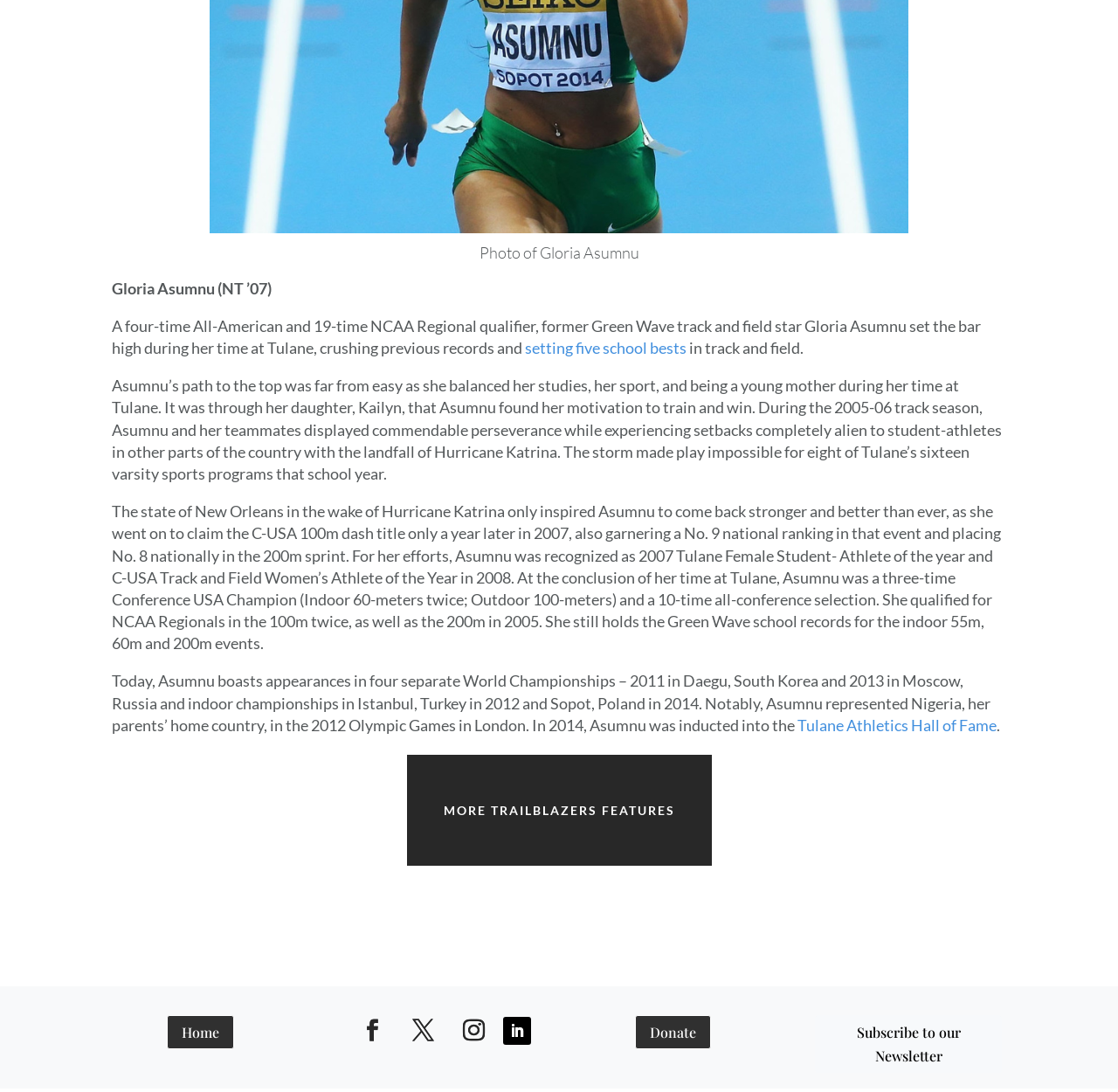Calculate the bounding box coordinates for the UI element based on the following description: "Tulane Athletics Hall of Fame". Ensure the coordinates are four float numbers between 0 and 1, i.e., [left, top, right, bottom].

[0.713, 0.655, 0.891, 0.673]